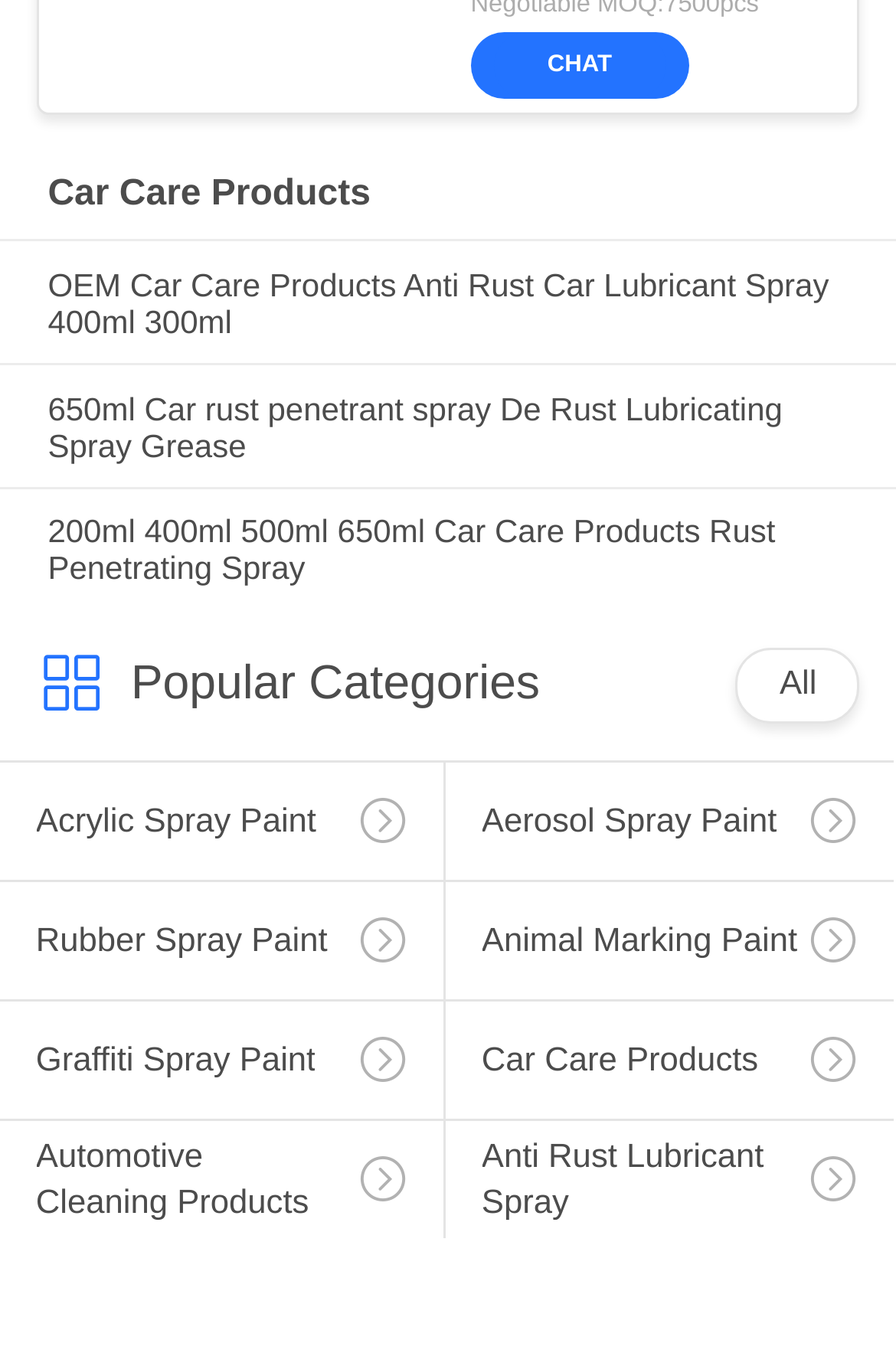Provide a one-word or one-phrase answer to the question:
What is the main category of products?

Car Care Products